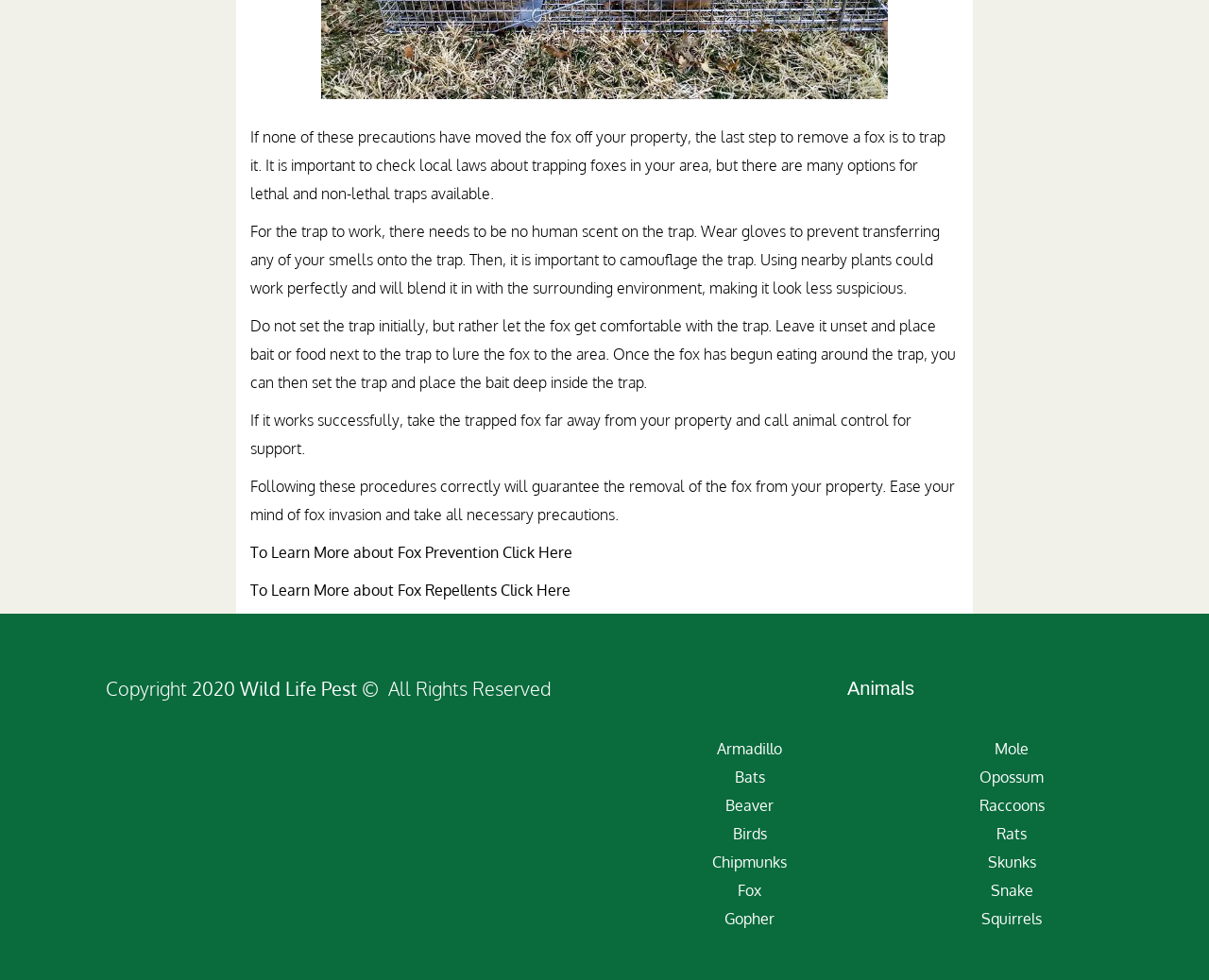What should you do with the trapped fox?
Based on the image content, provide your answer in one word or a short phrase.

Take it far away and call animal control